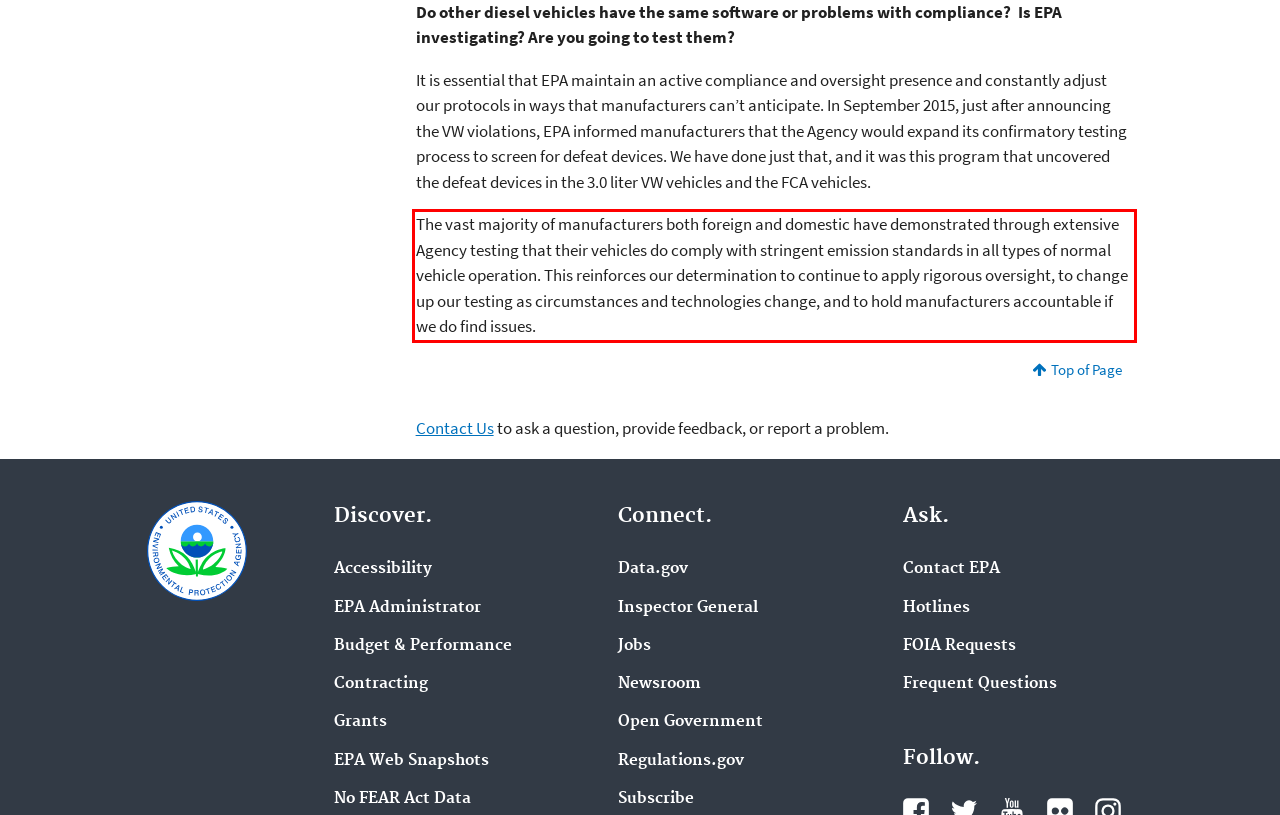Within the provided webpage screenshot, find the red rectangle bounding box and perform OCR to obtain the text content.

The vast majority of manufacturers both foreign and domestic have demonstrated through extensive Agency testing that their vehicles do comply with stringent emission standards in all types of normal vehicle operation. This reinforces our determination to continue to apply rigorous oversight, to change up our testing as circumstances and technologies change, and to hold manufacturers accountable if we do find issues.